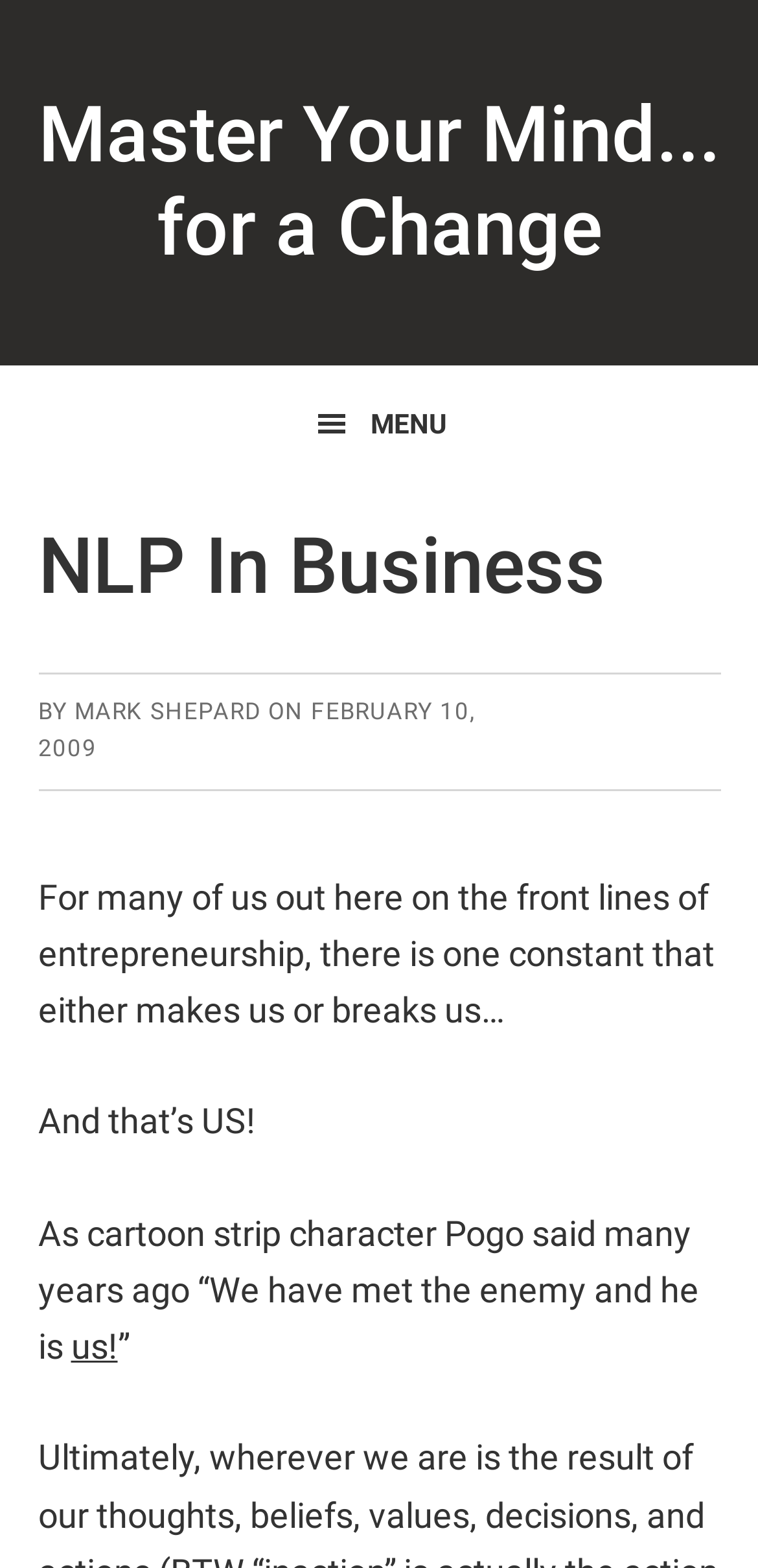Please extract the title of the webpage.

NLP In Business